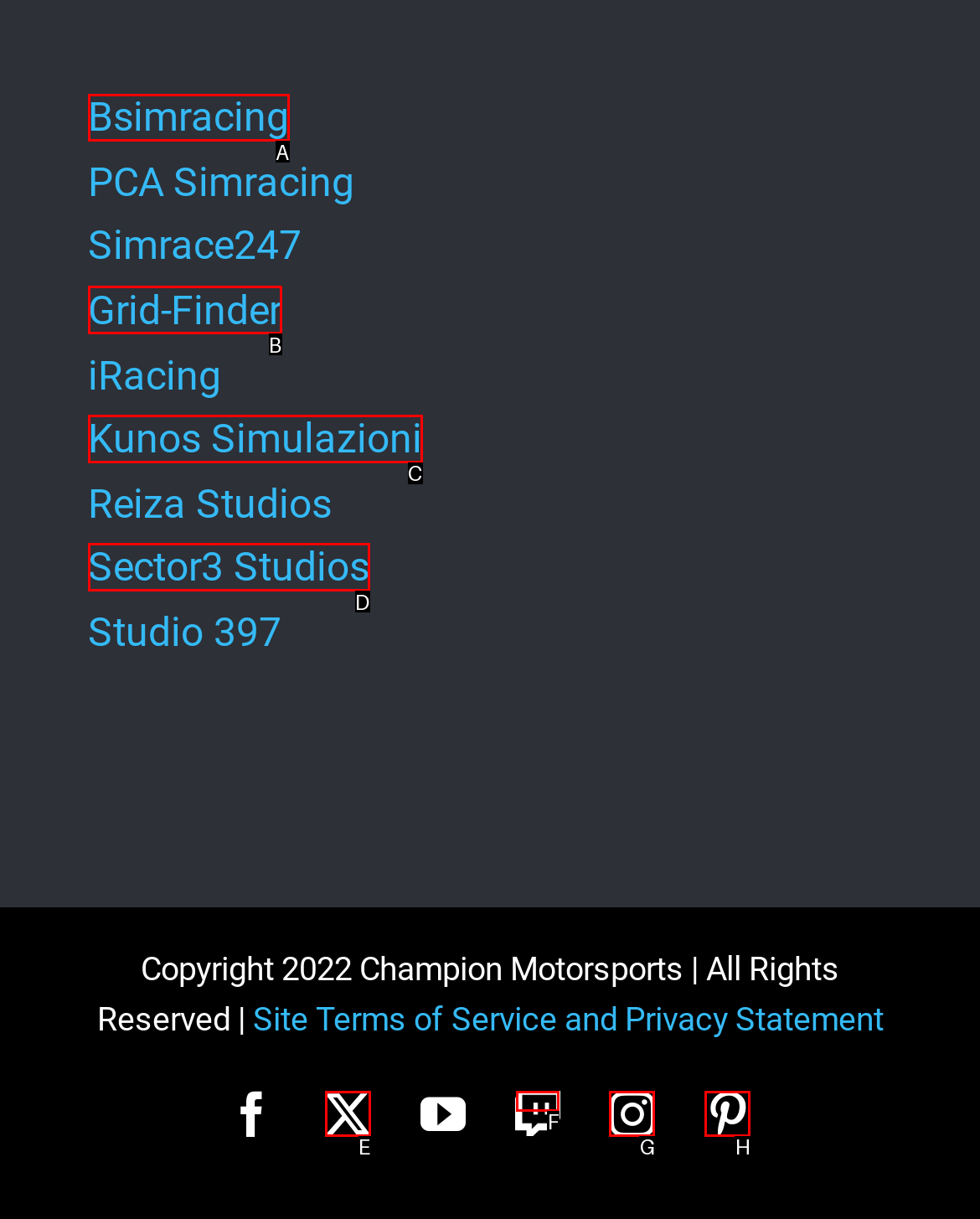Determine which element should be clicked for this task: visit Bsimracing website
Answer with the letter of the selected option.

A